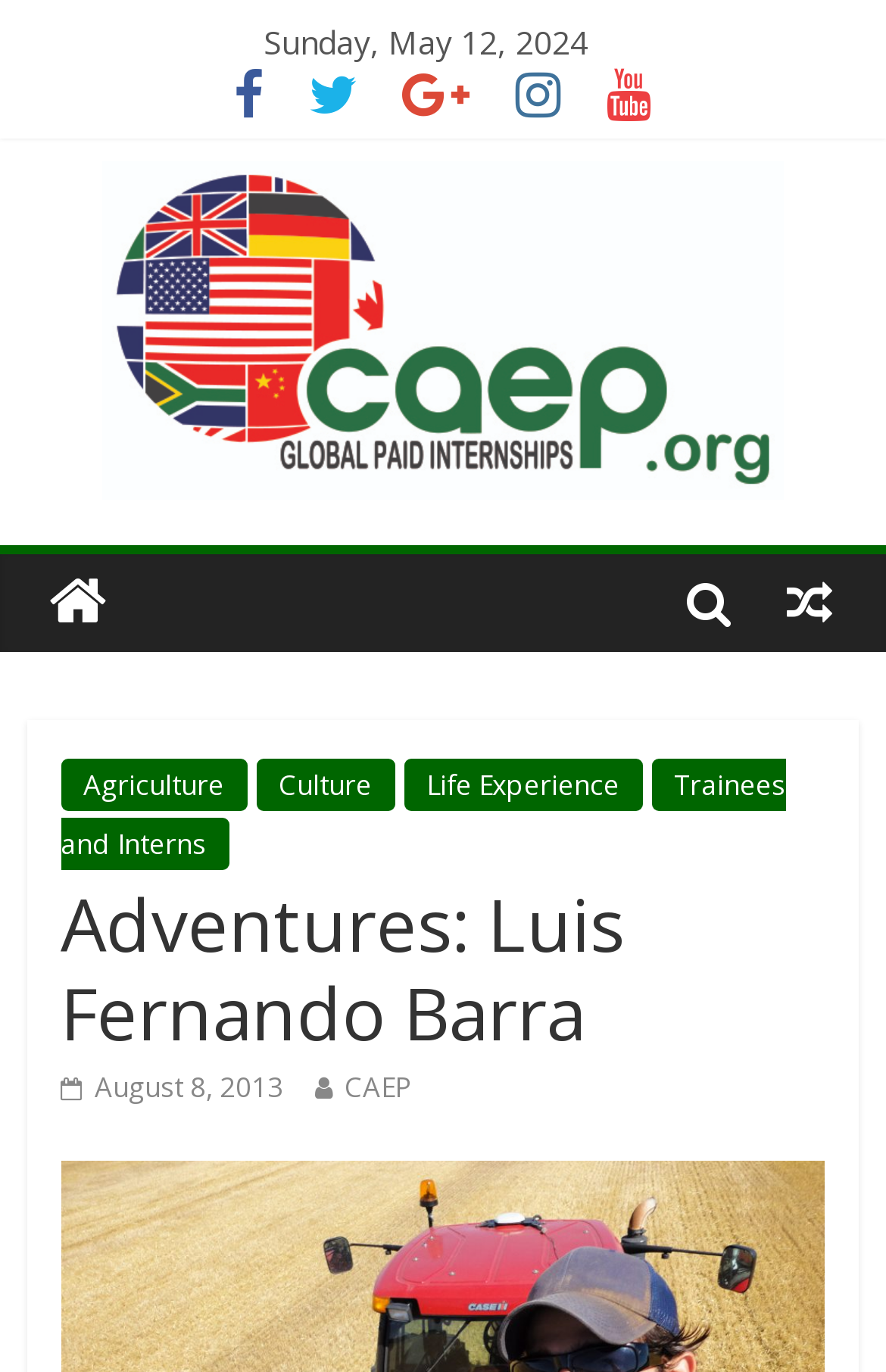Find the bounding box coordinates of the clickable area required to complete the following action: "view Agriculture".

[0.068, 0.553, 0.279, 0.591]